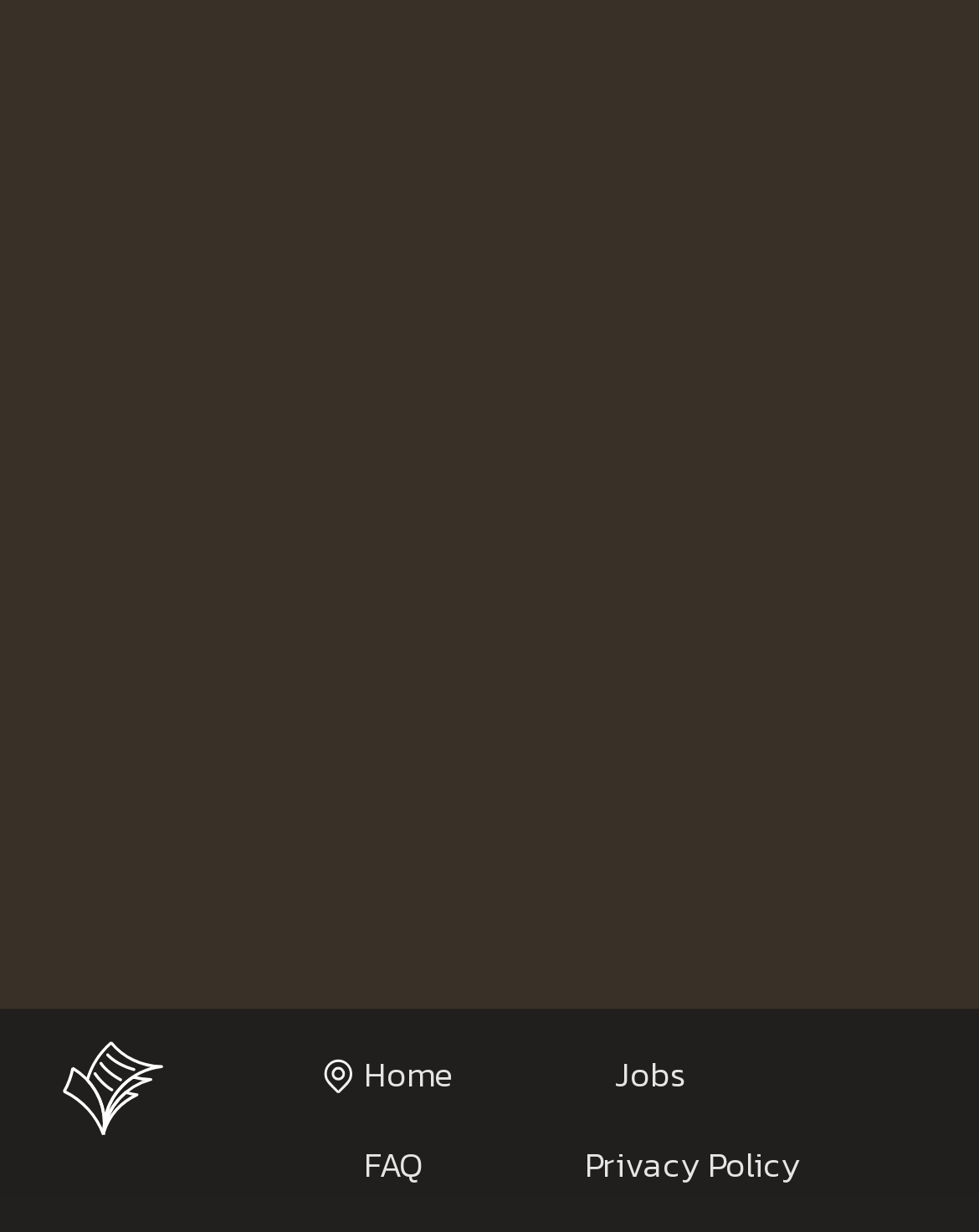How many links are present at the bottom of the webpage?
Offer a detailed and exhaustive answer to the question.

There are 6 links present at the bottom of the webpage, which are 'Home', 'Jobs', 'FAQ', 'Privacy Policy', and two empty links. These links are located at the bottom of the page with y-coordinates ranging from 0.835 to 0.983.